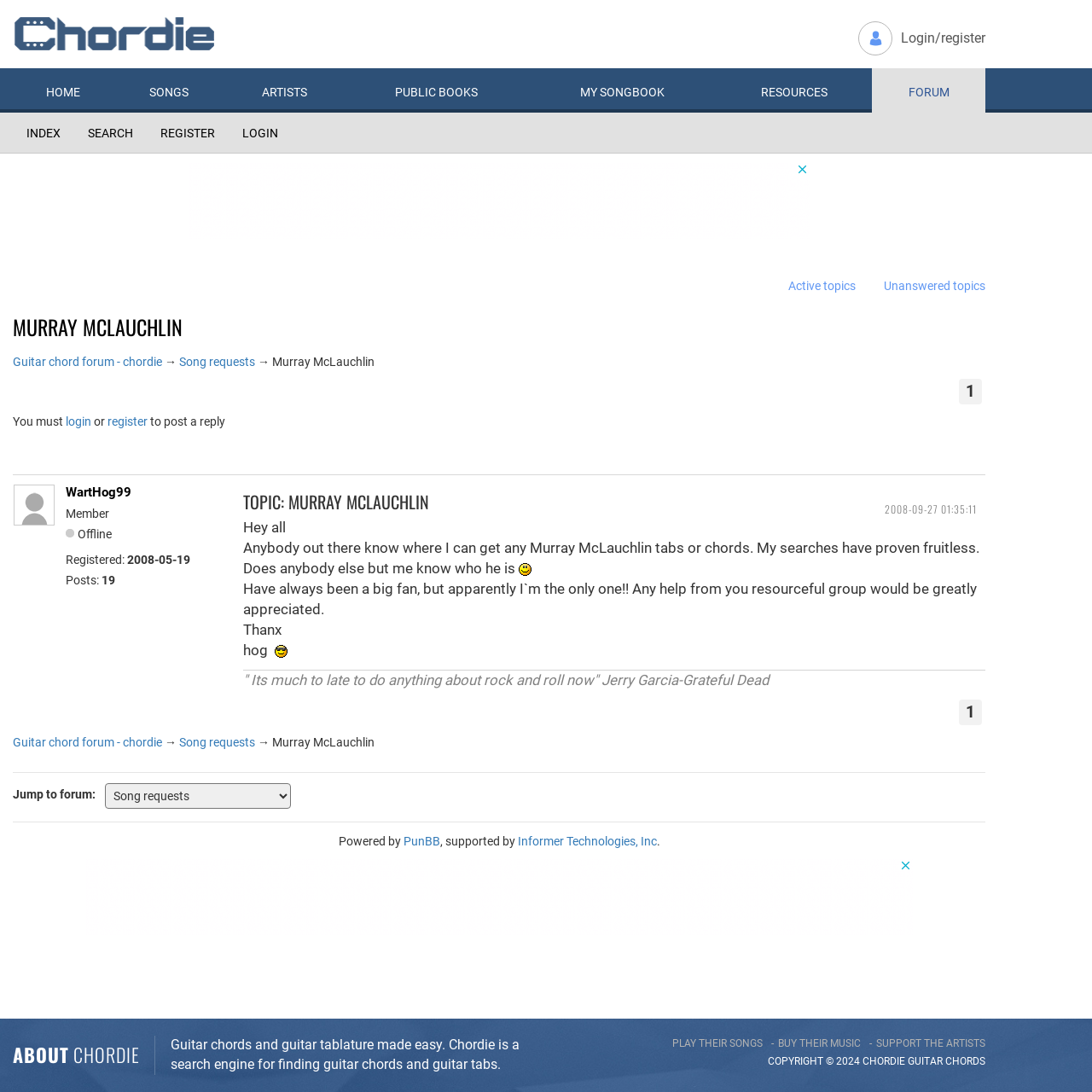Indicate the bounding box coordinates of the element that needs to be clicked to satisfy the following instruction: "Jump to a specific forum". The coordinates should be four float numbers between 0 and 1, i.e., [left, top, right, bottom].

[0.096, 0.717, 0.266, 0.74]